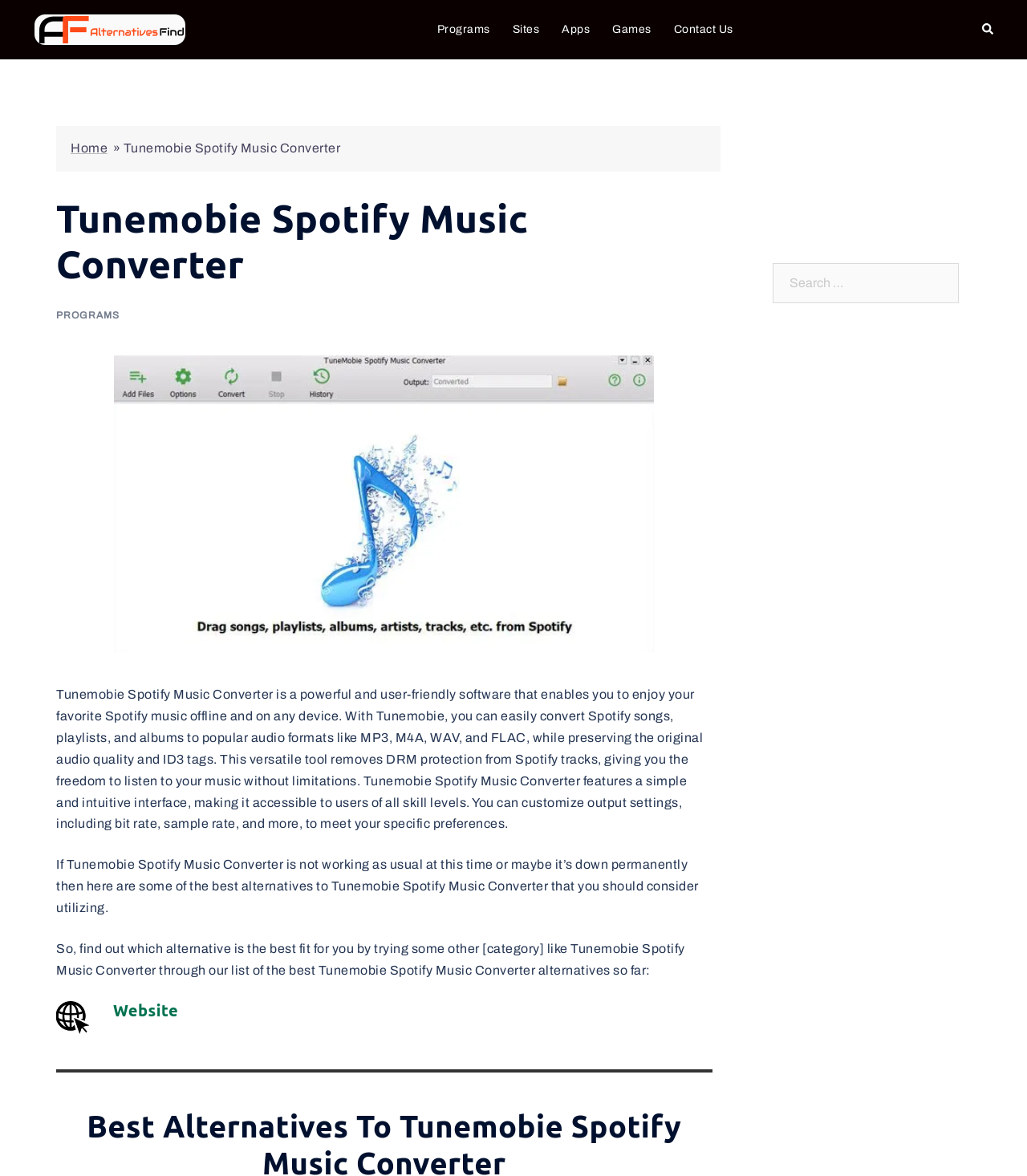Could you highlight the region that needs to be clicked to execute the instruction: "Click on the 'AlternativesFind' link"?

[0.031, 0.019, 0.183, 0.03]